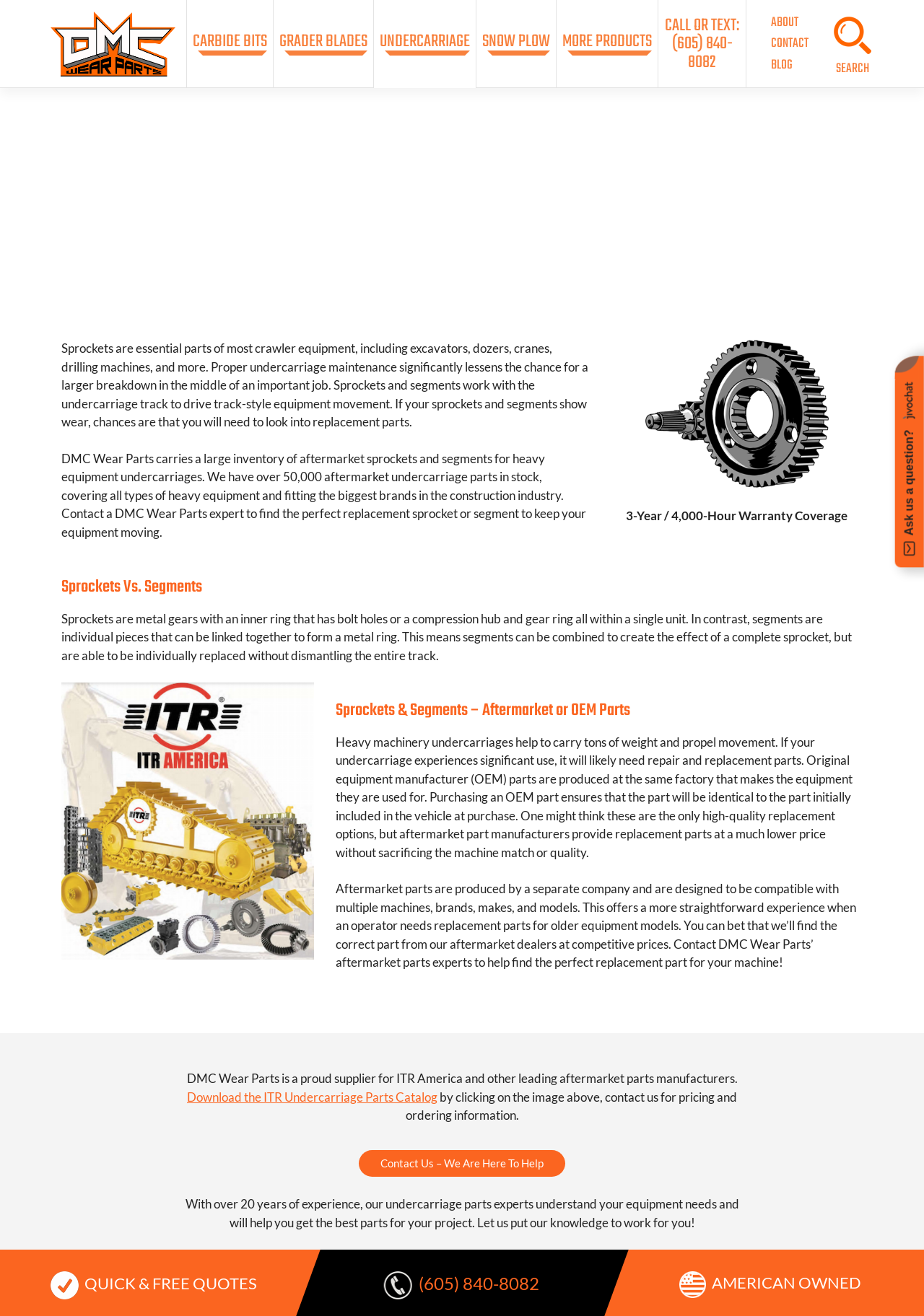Can you determine the main header of this webpage?

Undercarriage Sprockets & Segments